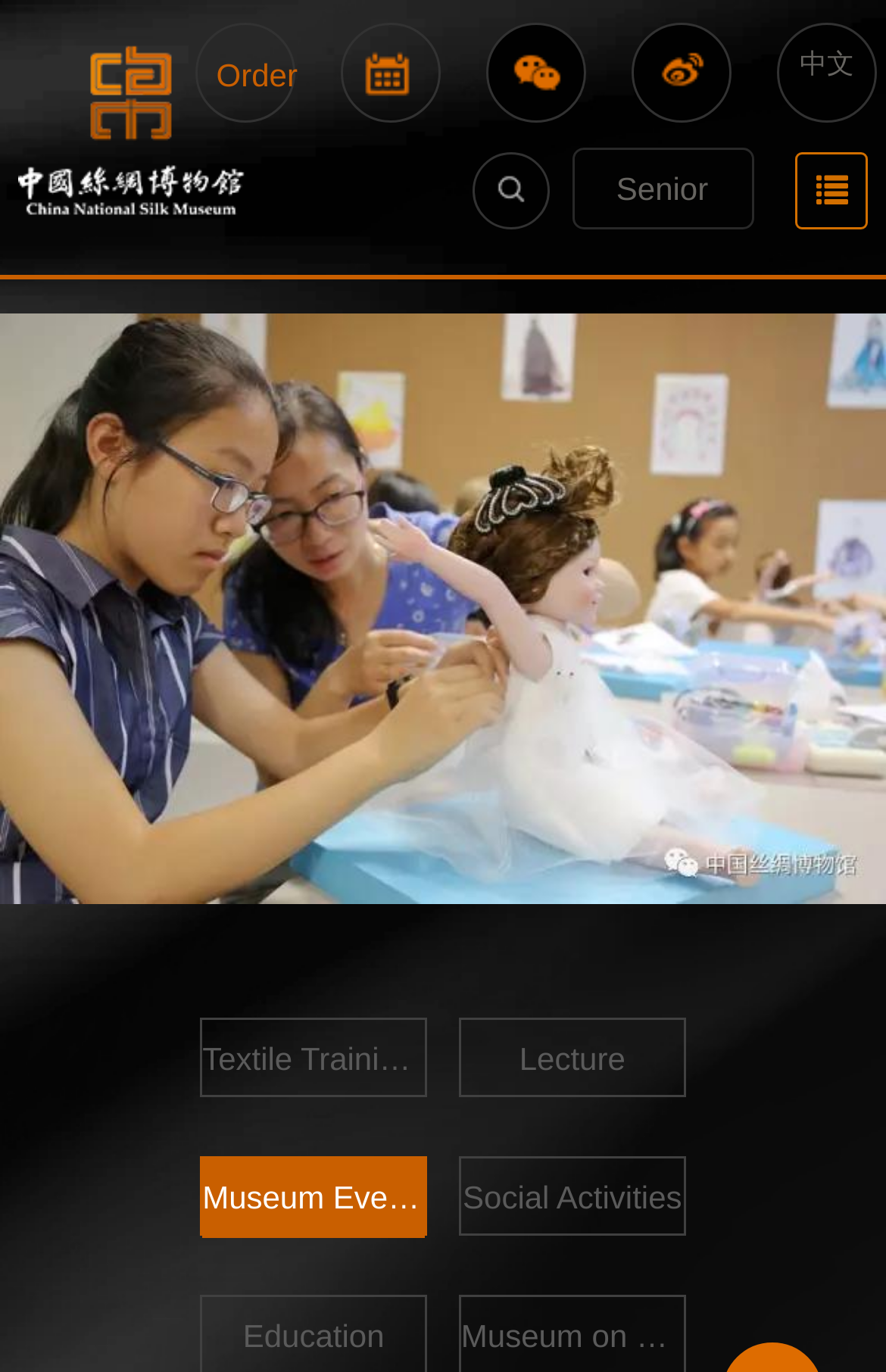Extract the bounding box coordinates for the UI element described by the text: "Senior". The coordinates should be in the form of [left, top, right, bottom] with values between 0 and 1.

[0.645, 0.108, 0.85, 0.167]